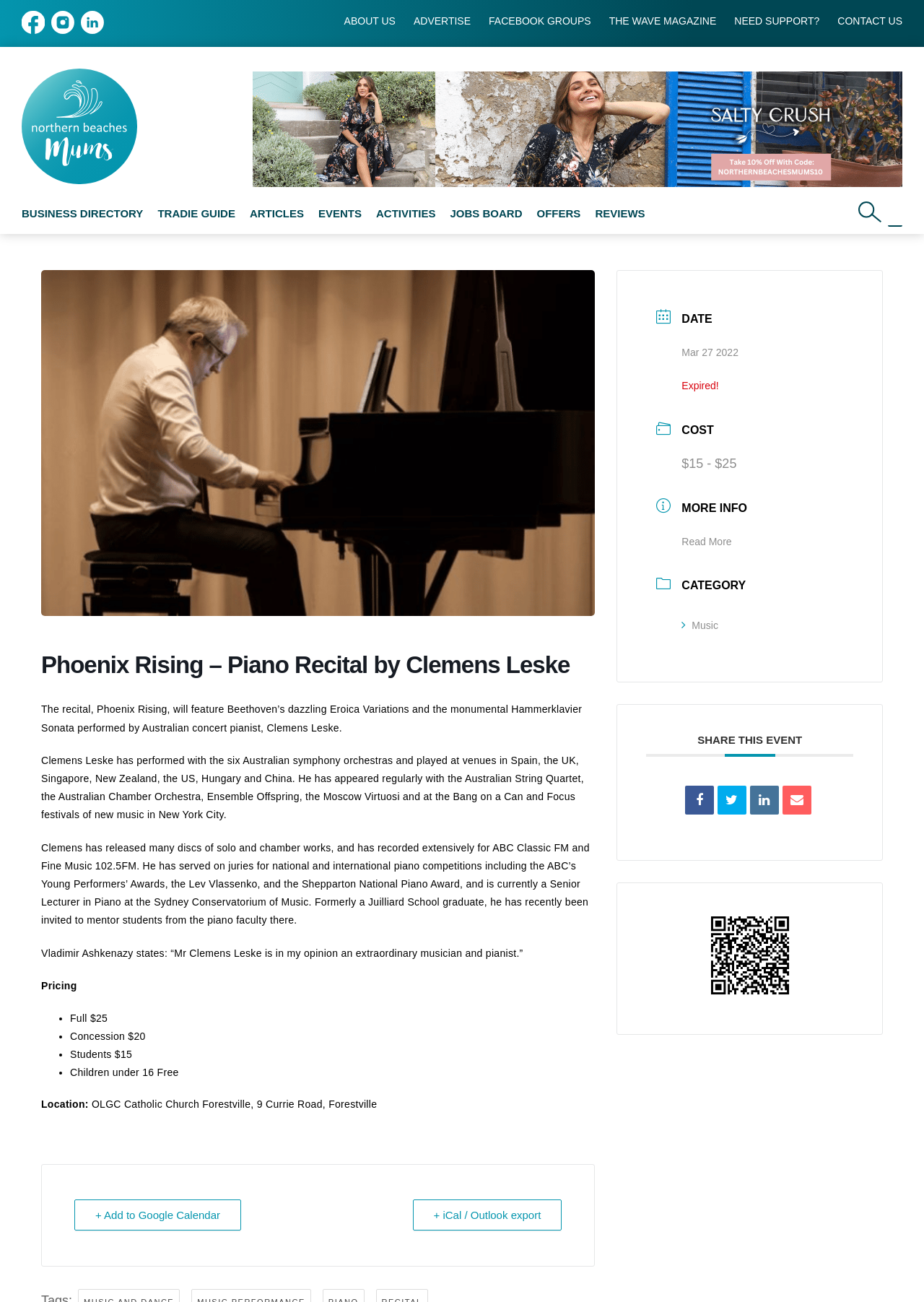Please provide a comprehensive answer to the question below using the information from the image: What is the date of the recital?

The answer can be found in the date section, which lists the date of the recital as Mar 27 2022.